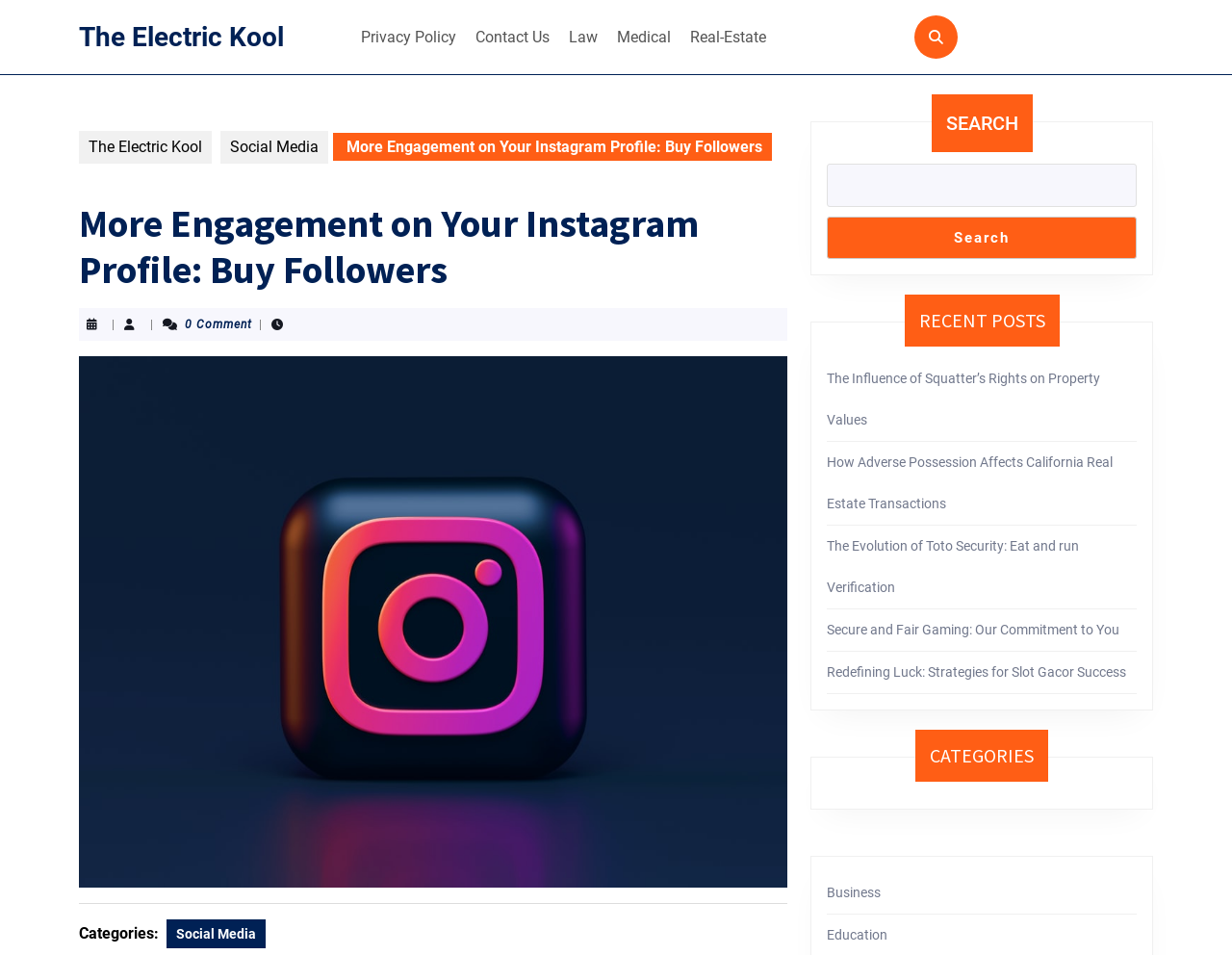How many links are in the 'CATEGORIES' section?
Based on the visual, give a brief answer using one word or a short phrase.

2